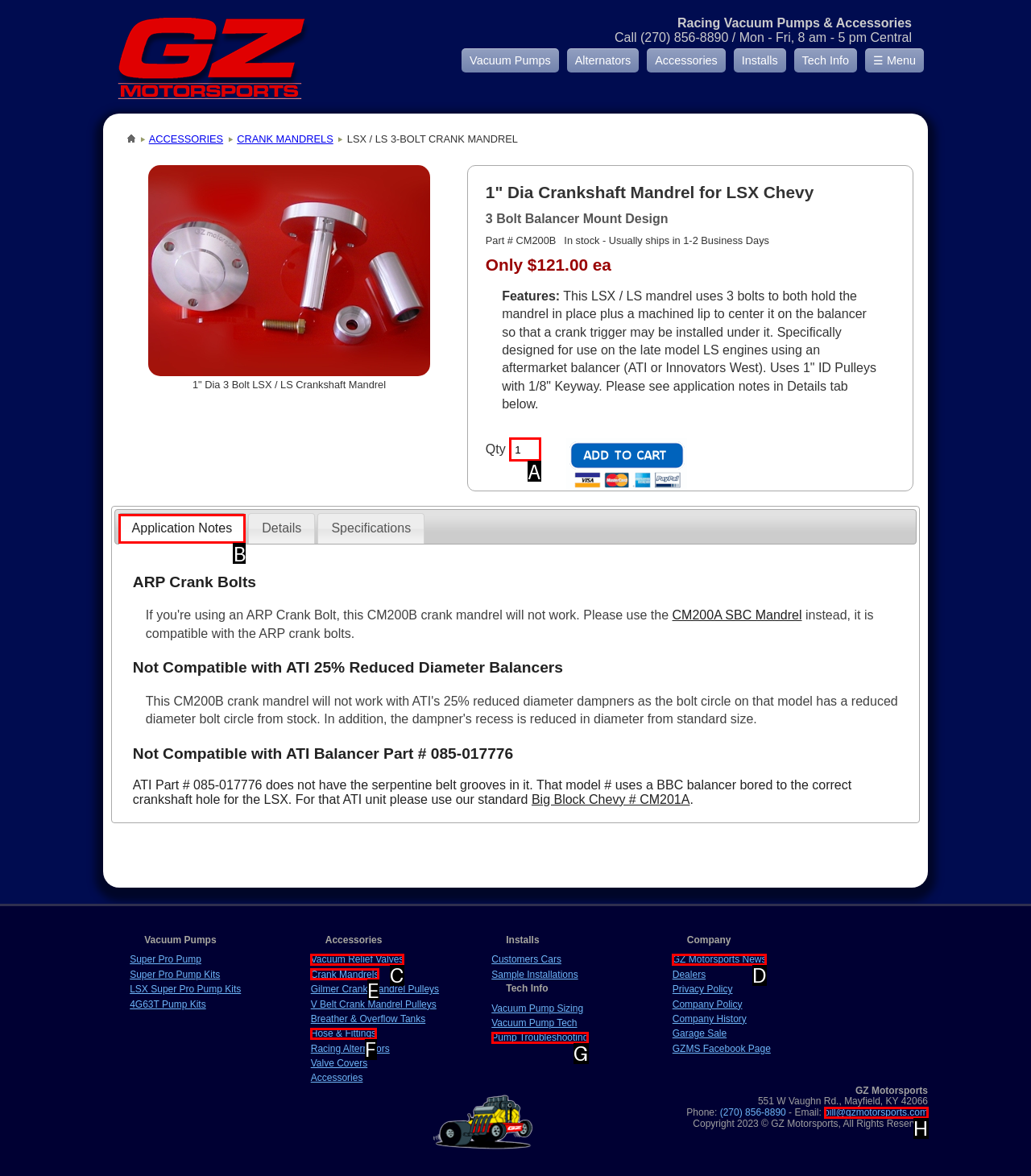Select the appropriate HTML element that needs to be clicked to finish the task: Click the 'Application Notes' link
Reply with the letter of the chosen option.

B